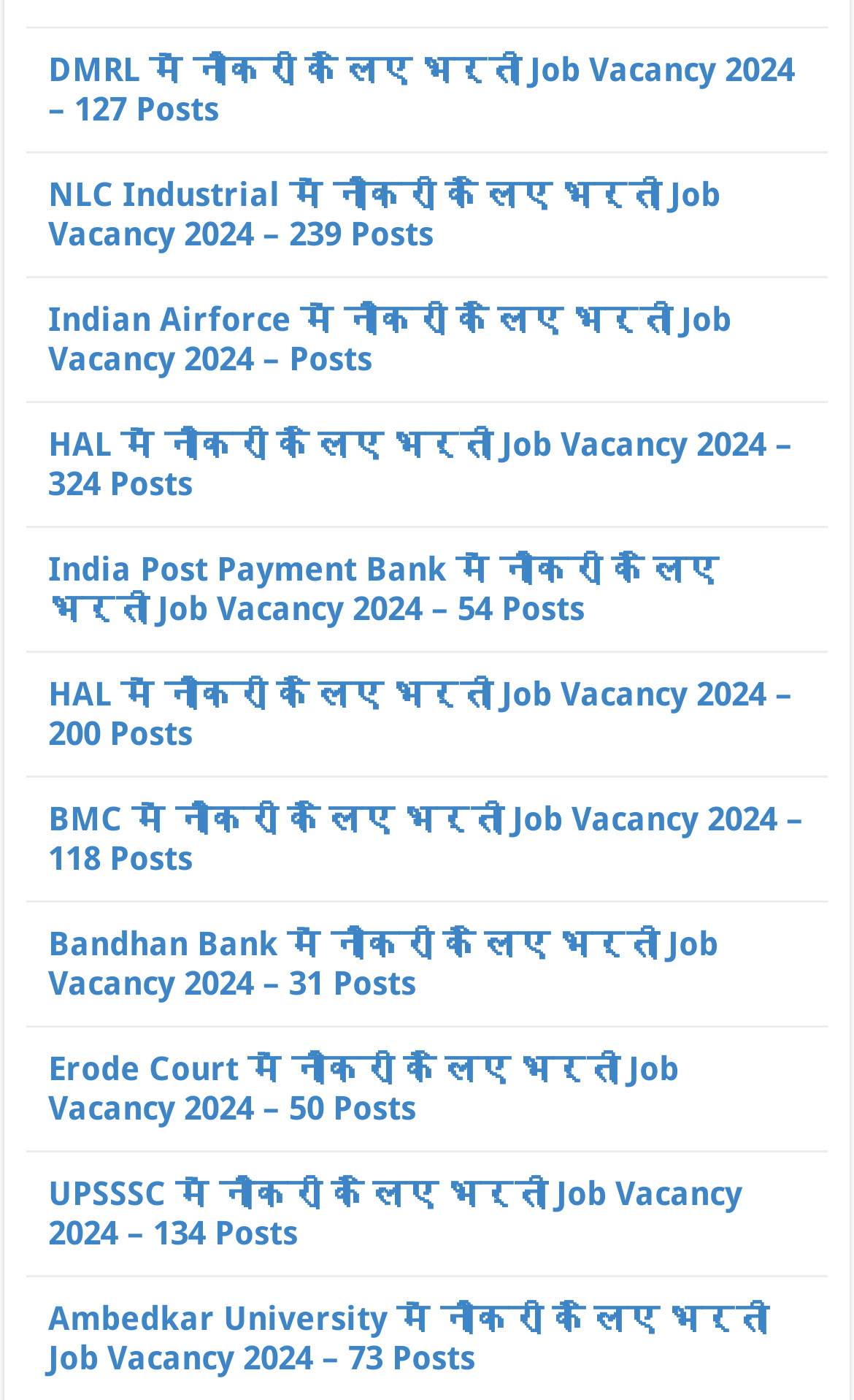Respond with a single word or phrase to the following question:
How many job vacancies are listed on this webpage?

At least 1274